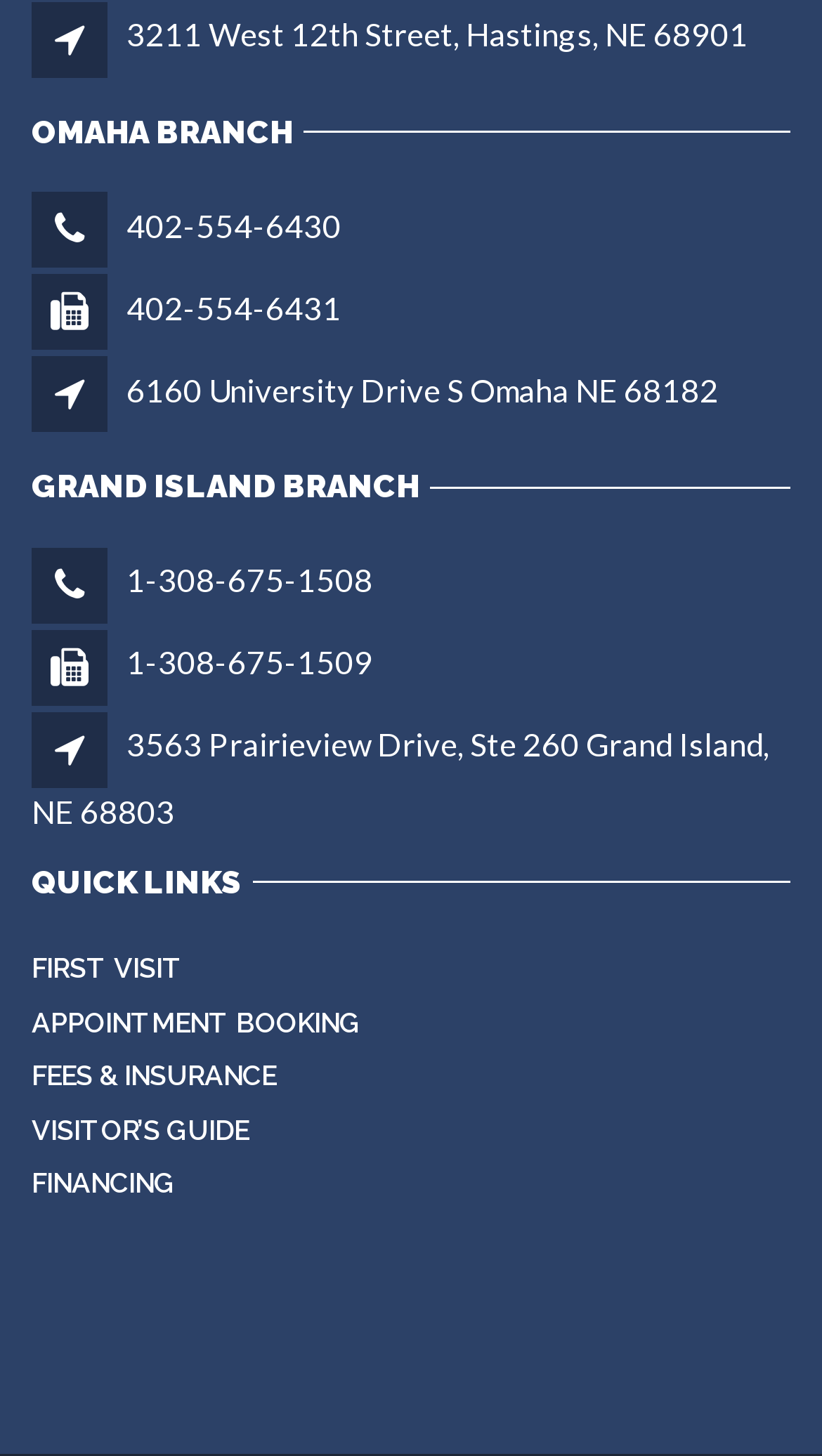Respond to the question with just a single word or phrase: 
How many branches are listed on this webpage?

2